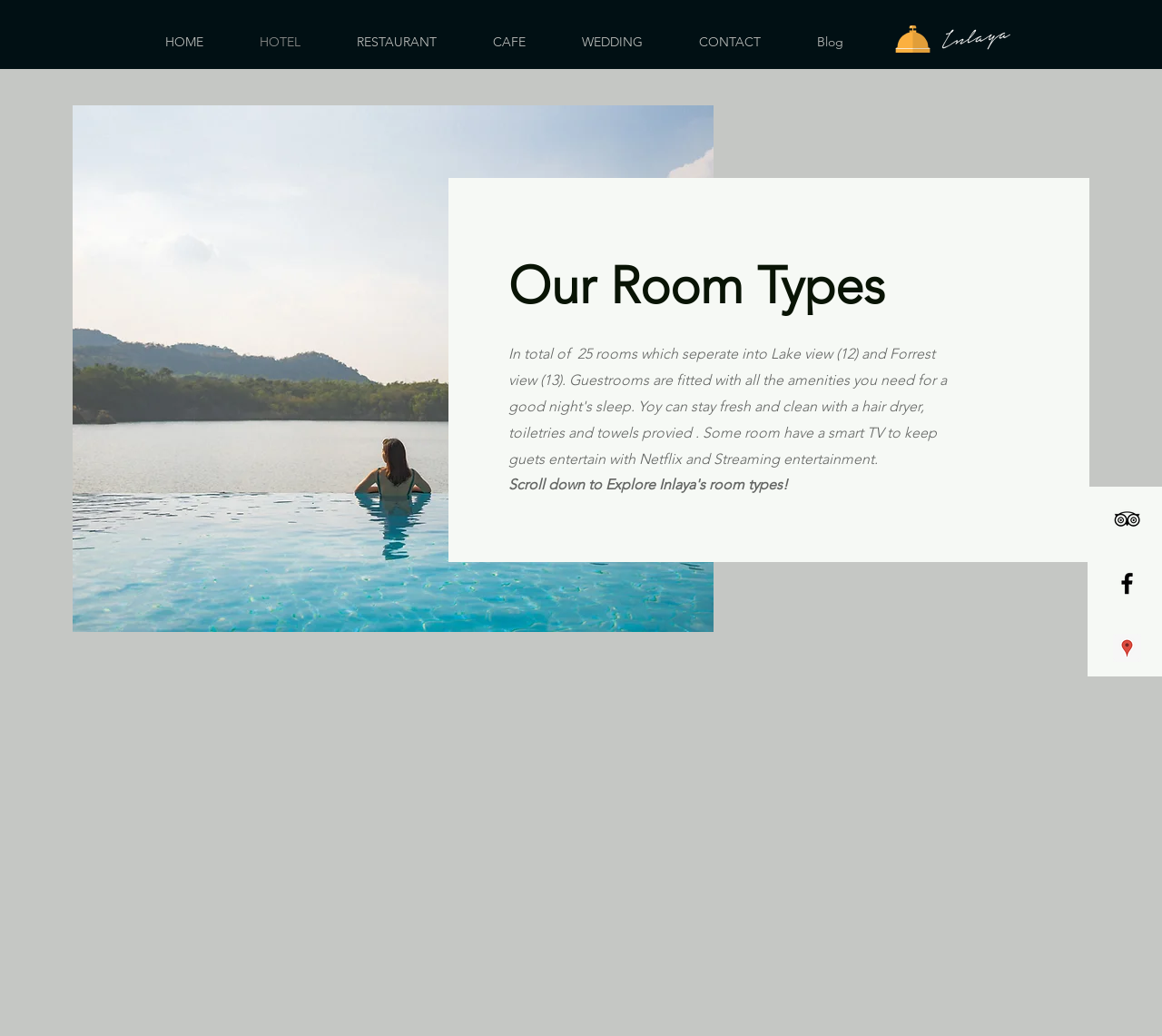What is the logo image at the top-right corner?
Based on the image, answer the question with a single word or brief phrase.

Inlaya white logo-01.png